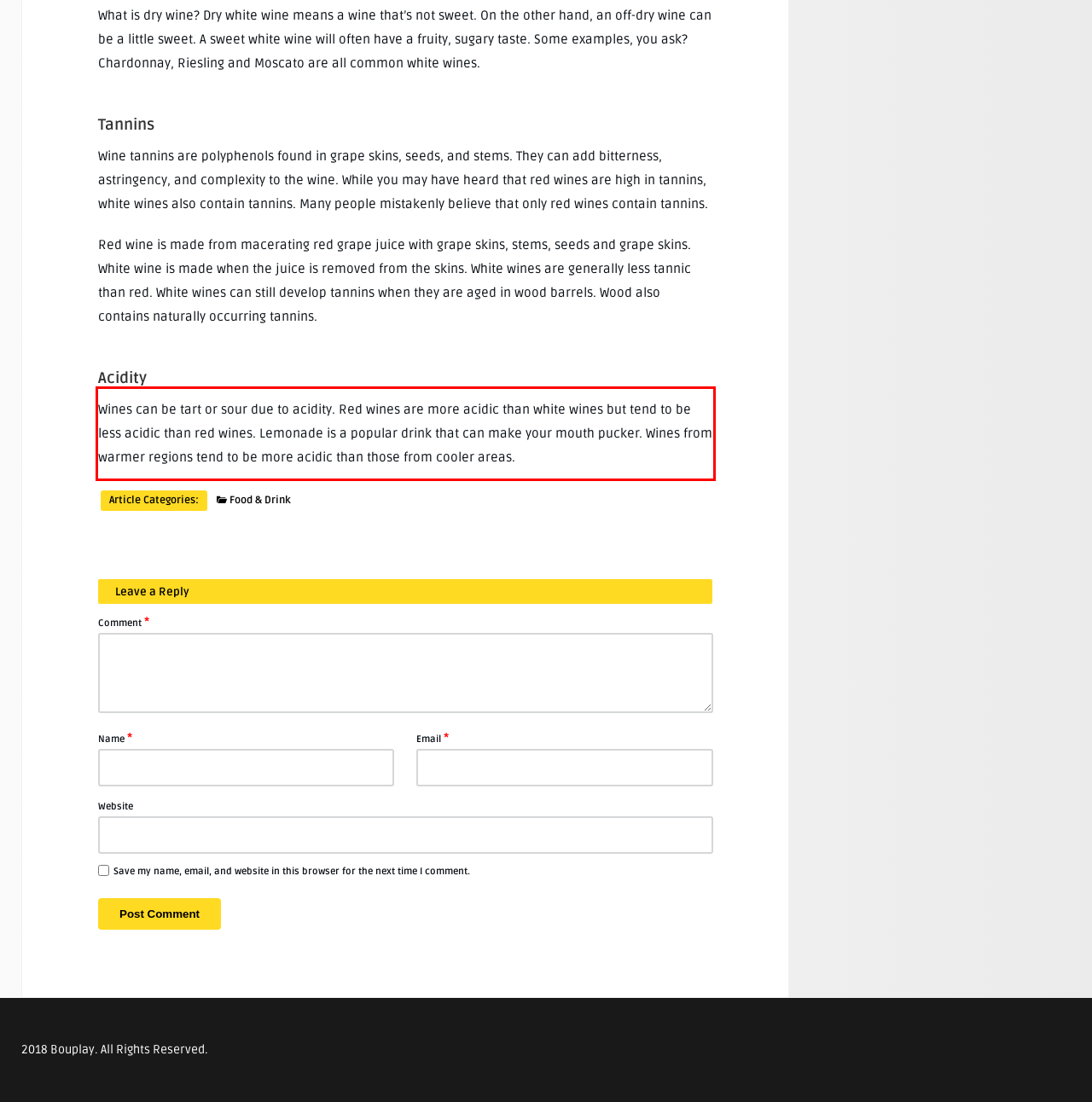Locate the red bounding box in the provided webpage screenshot and use OCR to determine the text content inside it.

Wines can be tart or sour due to acidity. Red wines are more acidic than white wines but tend to be less acidic than red wines. Lemonade is a popular drink that can make your mouth pucker. Wines from warmer regions tend to be more acidic than those from cooler areas.